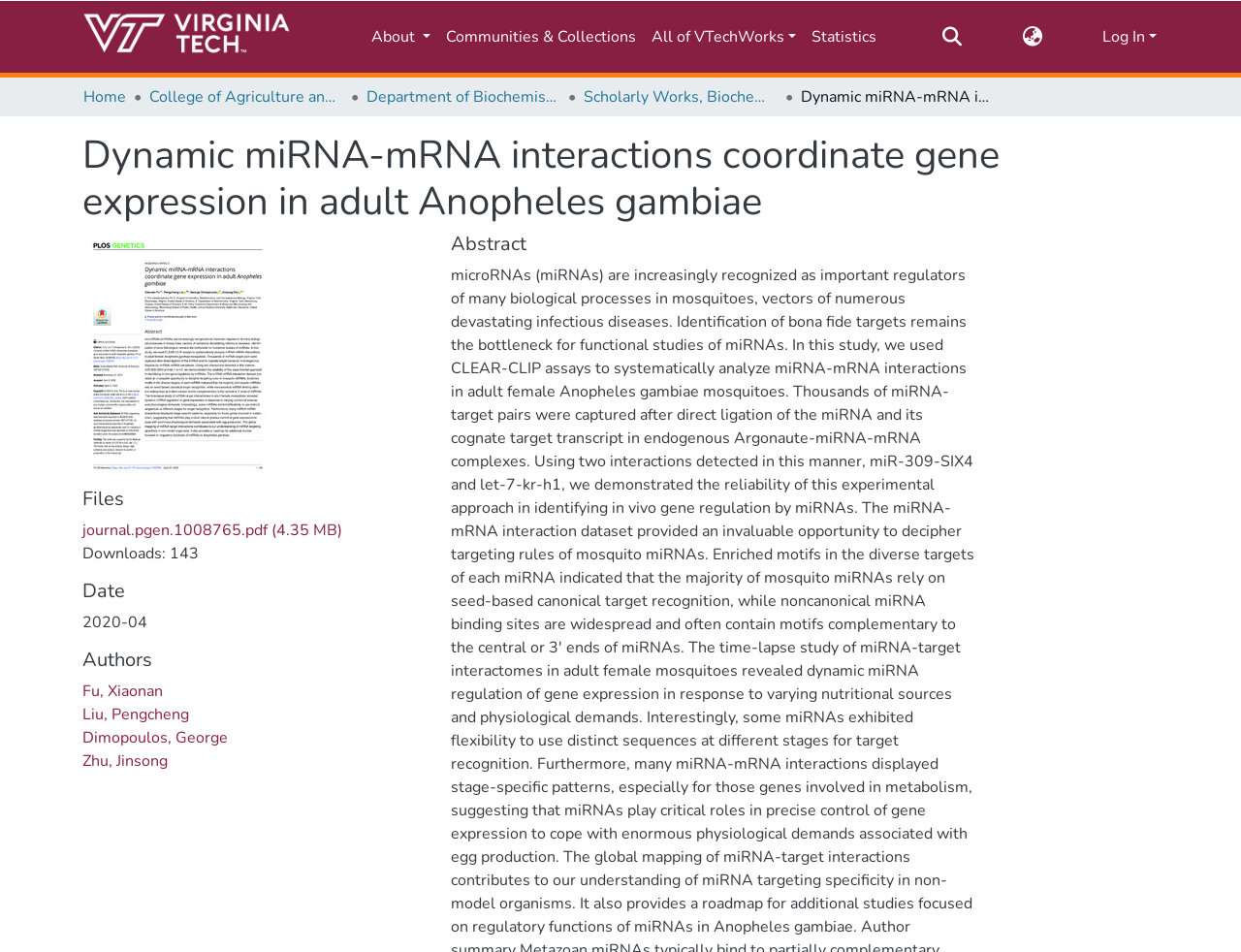Bounding box coordinates are specified in the format (top-left x, top-left y, bottom-right x, bottom-right y). All values are floating point numbers bounded between 0 and 1. Please provide the bounding box coordinate of the region this sentence describes: Statistics

[0.648, 0.018, 0.712, 0.059]